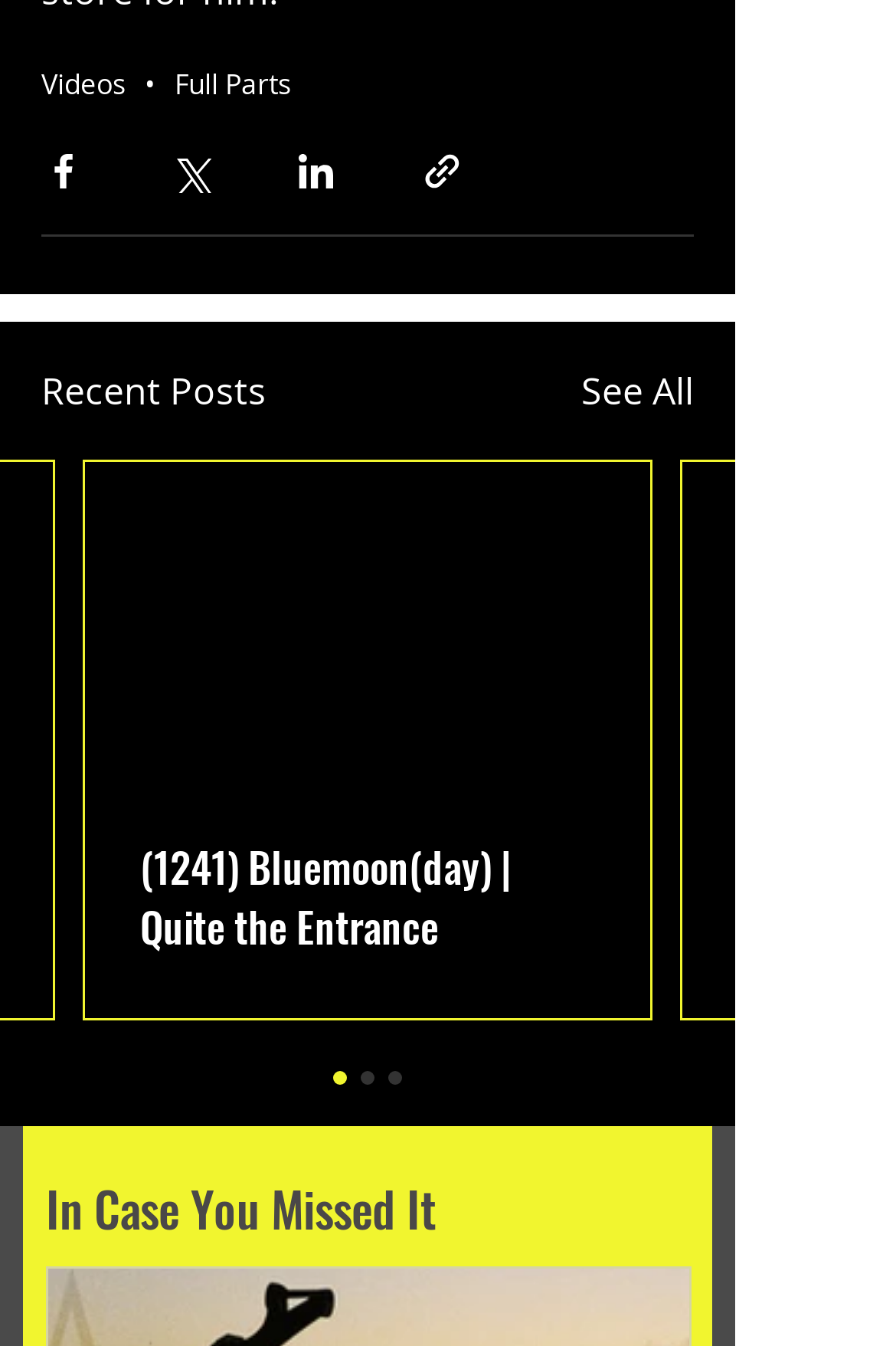Kindly determine the bounding box coordinates for the clickable area to achieve the given instruction: "Get Howl-oween Advice from Dogs Trust".

None